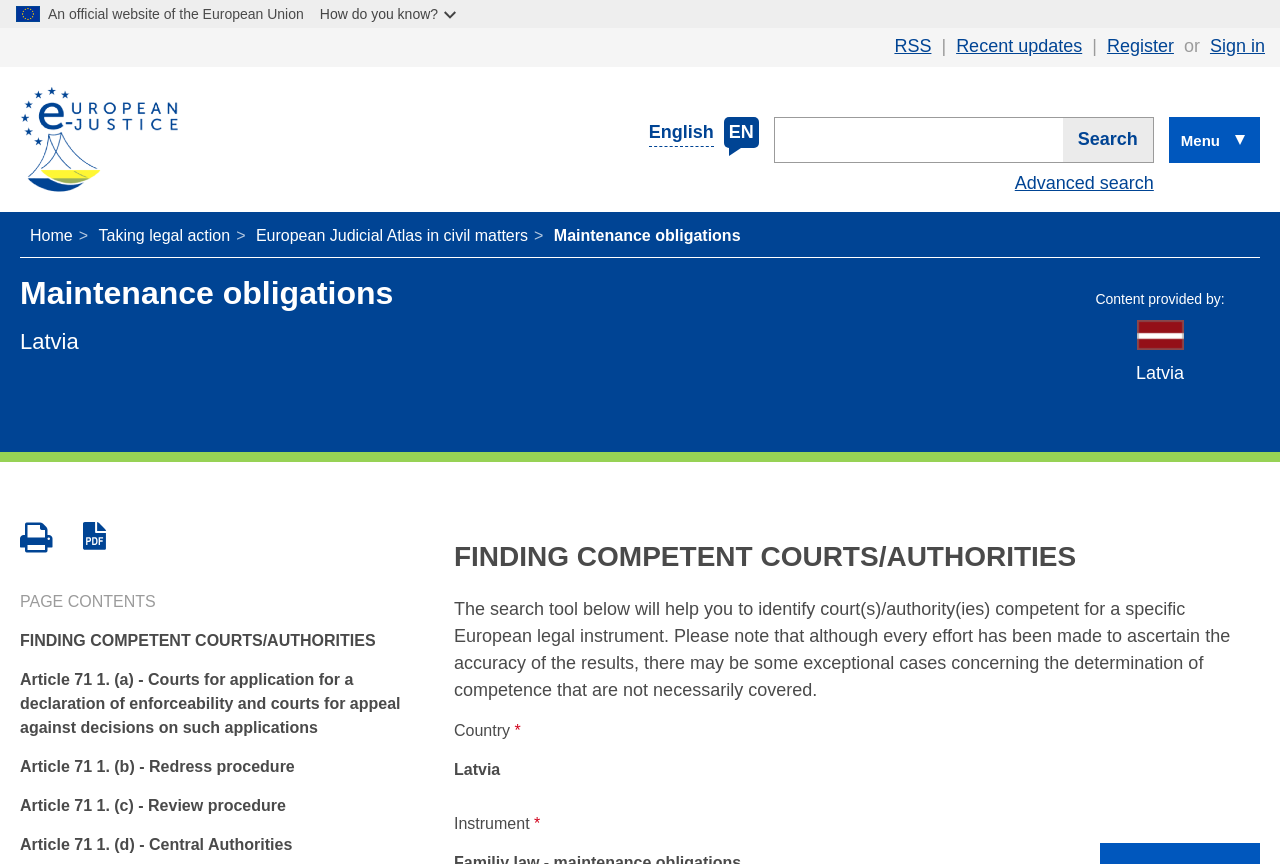What is the country being referred to?
Carefully analyze the image and provide a detailed answer to the question.

I found the answer by looking at the static text element with the text 'Latvia' which is located below the heading 'Maintenance obligations'. This suggests that the country being referred to is Latvia.